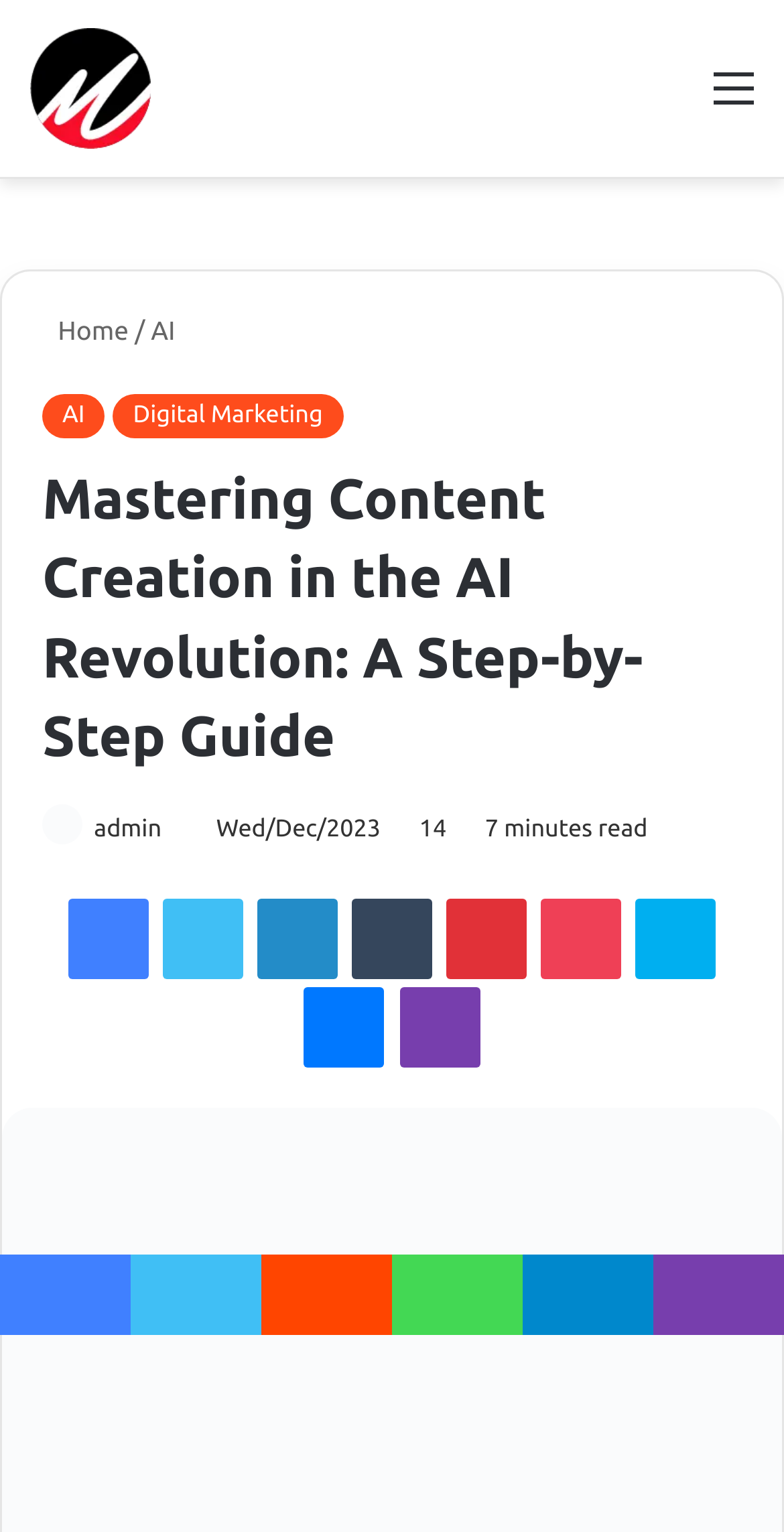Provide a short, one-word or phrase answer to the question below:
How many navigation links are there?

5